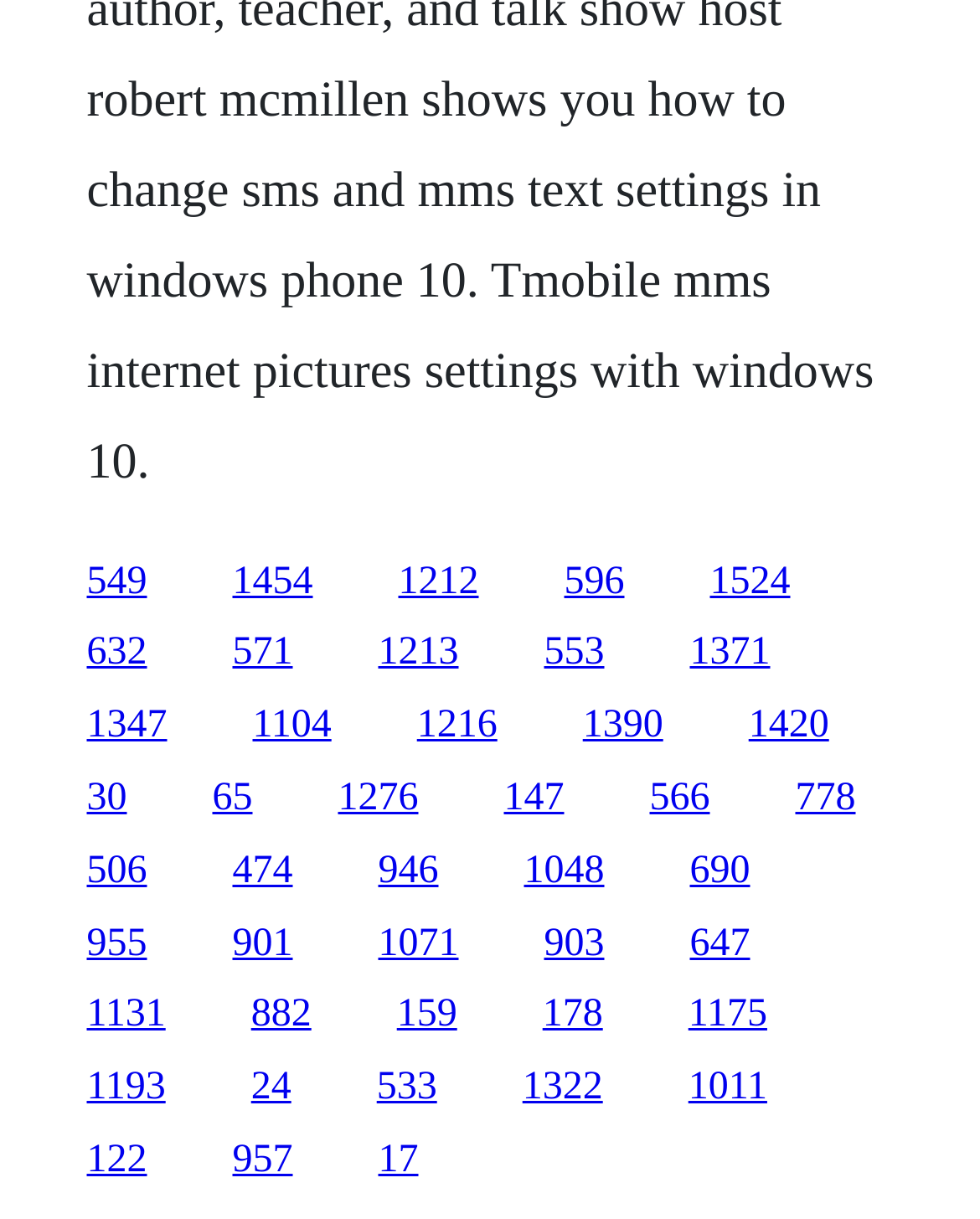Please respond to the question with a concise word or phrase:
Are the links sorted in any particular order?

No